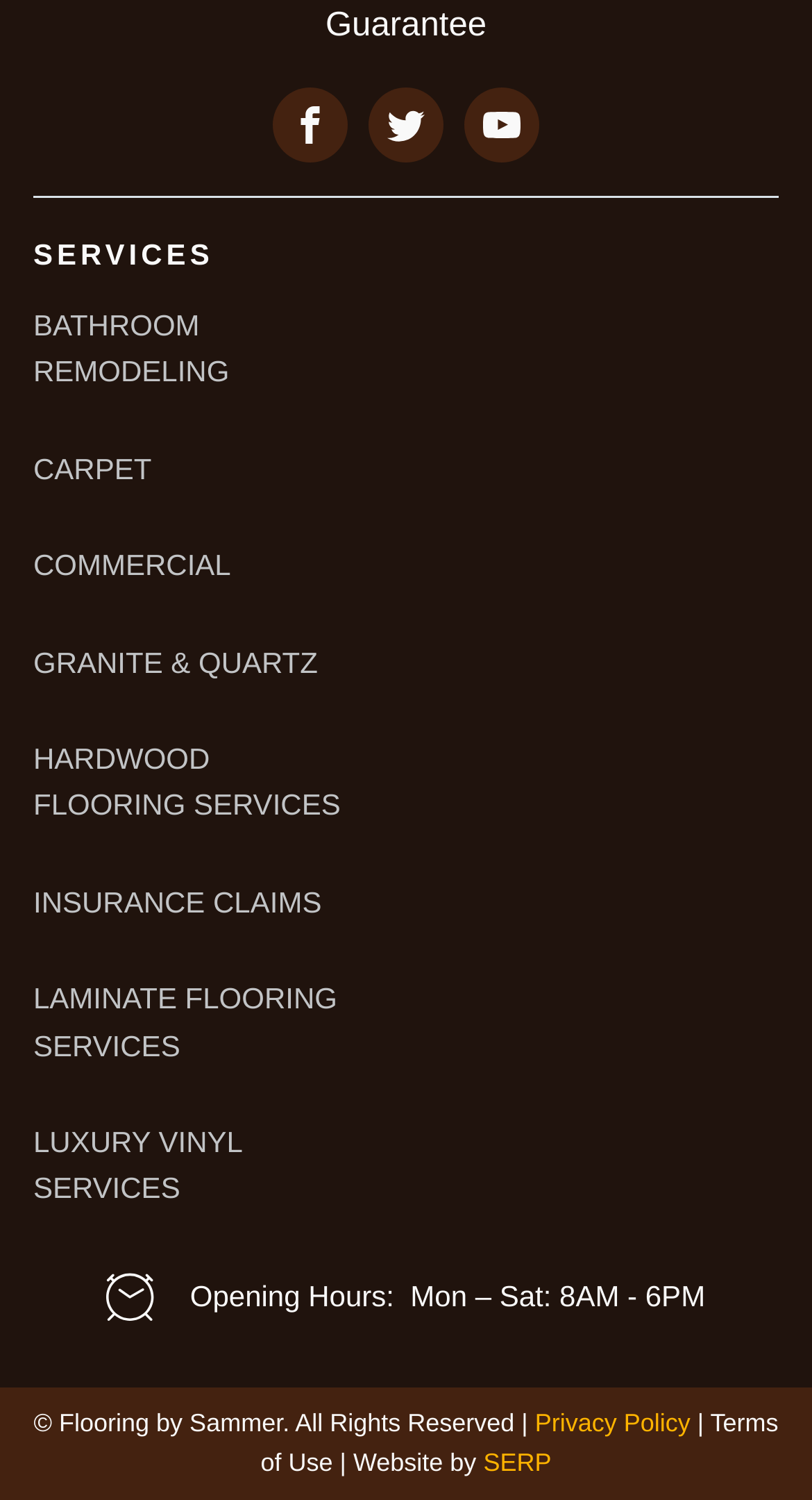Locate the bounding box coordinates of the area that needs to be clicked to fulfill the following instruction: "Read the privacy policy". The coordinates should be in the format of four float numbers between 0 and 1, namely [left, top, right, bottom].

[0.659, 0.939, 0.859, 0.958]